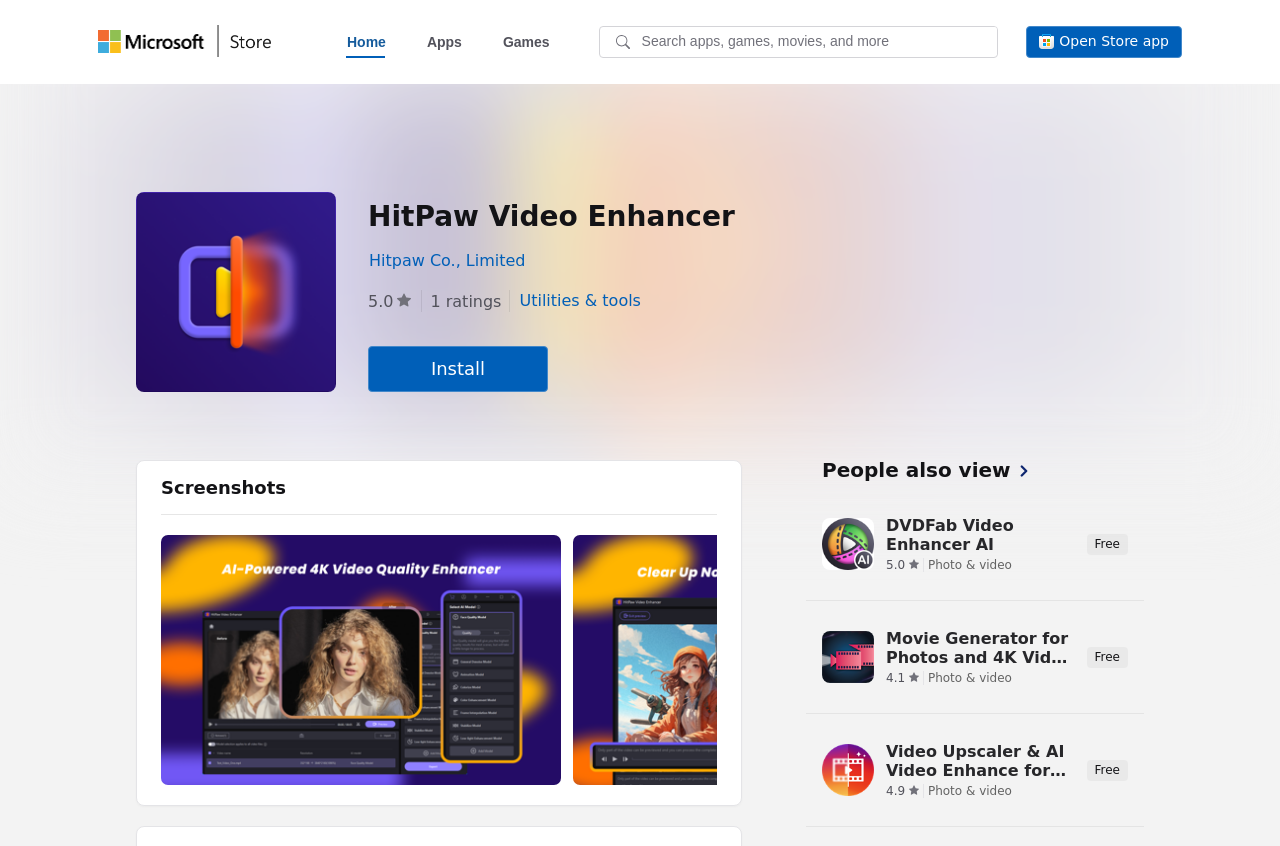Find the bounding box coordinates of the clickable element required to execute the following instruction: "View screenshots". Provide the coordinates as four float numbers between 0 and 1, i.e., [left, top, right, bottom].

[0.126, 0.632, 0.56, 0.928]